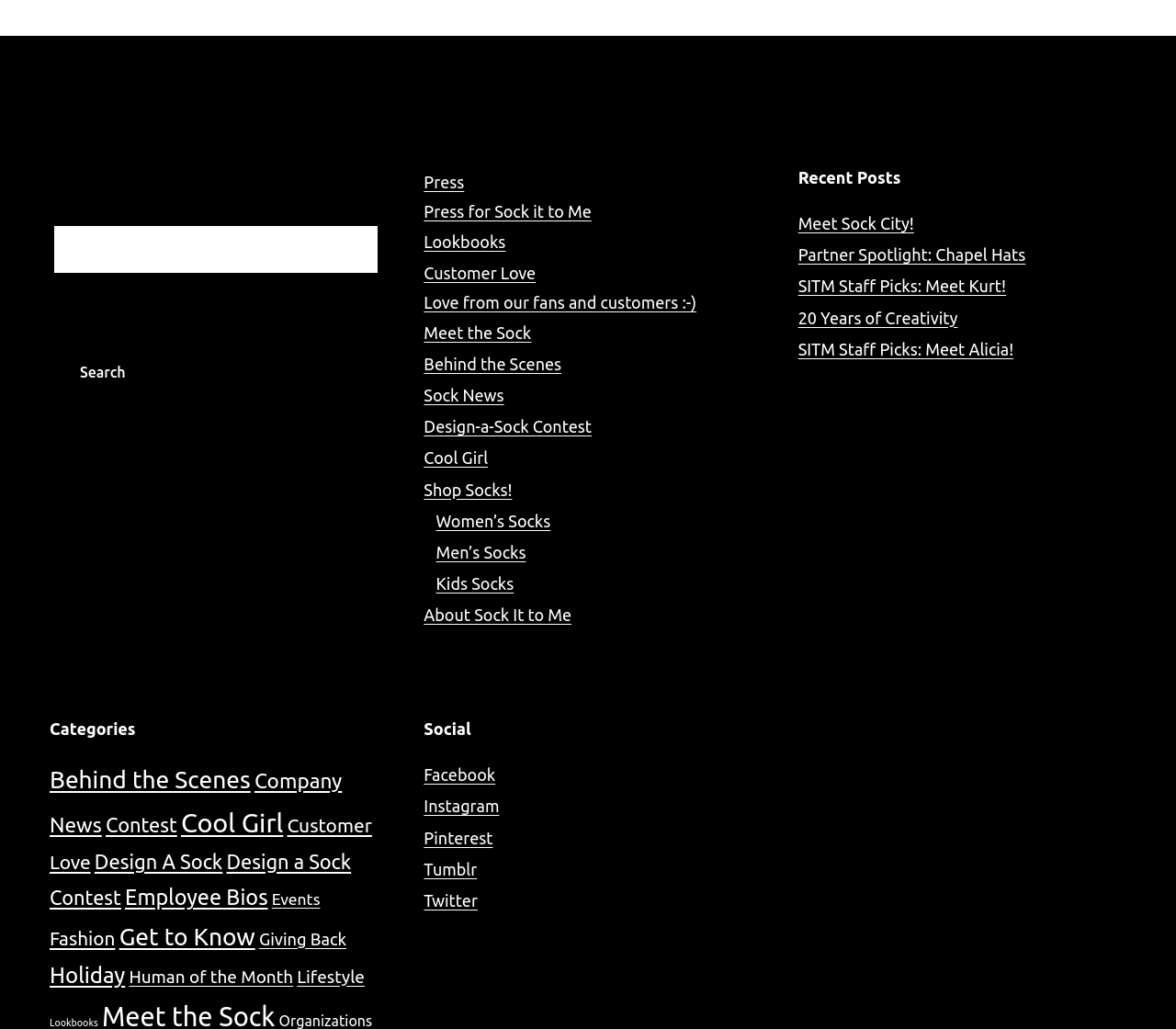Provide the bounding box coordinates of the area you need to click to execute the following instruction: "Visit Facebook page".

[0.36, 0.744, 0.421, 0.762]